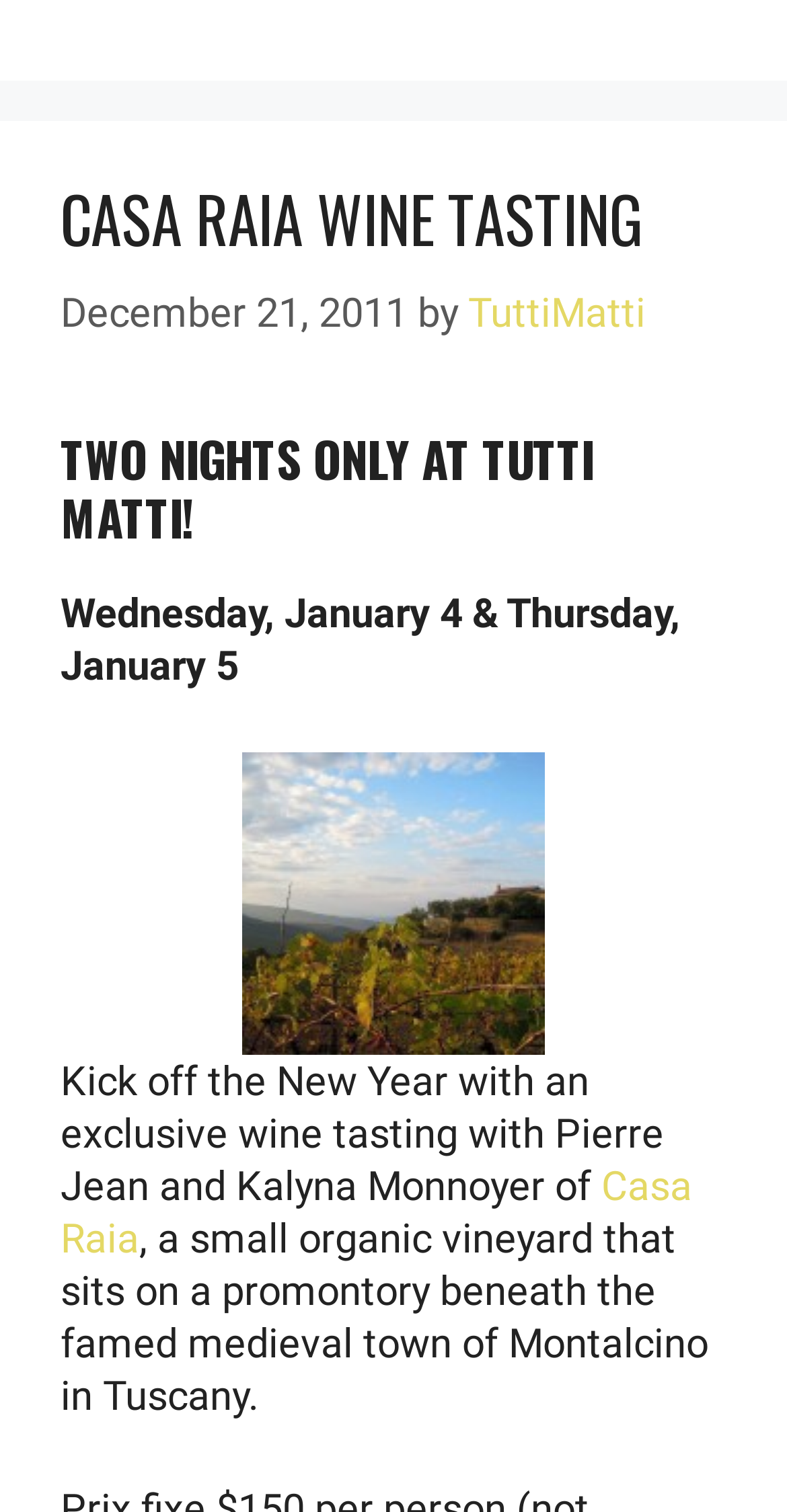What is the name of the restaurant?
From the screenshot, provide a brief answer in one word or phrase.

Tutti Matti